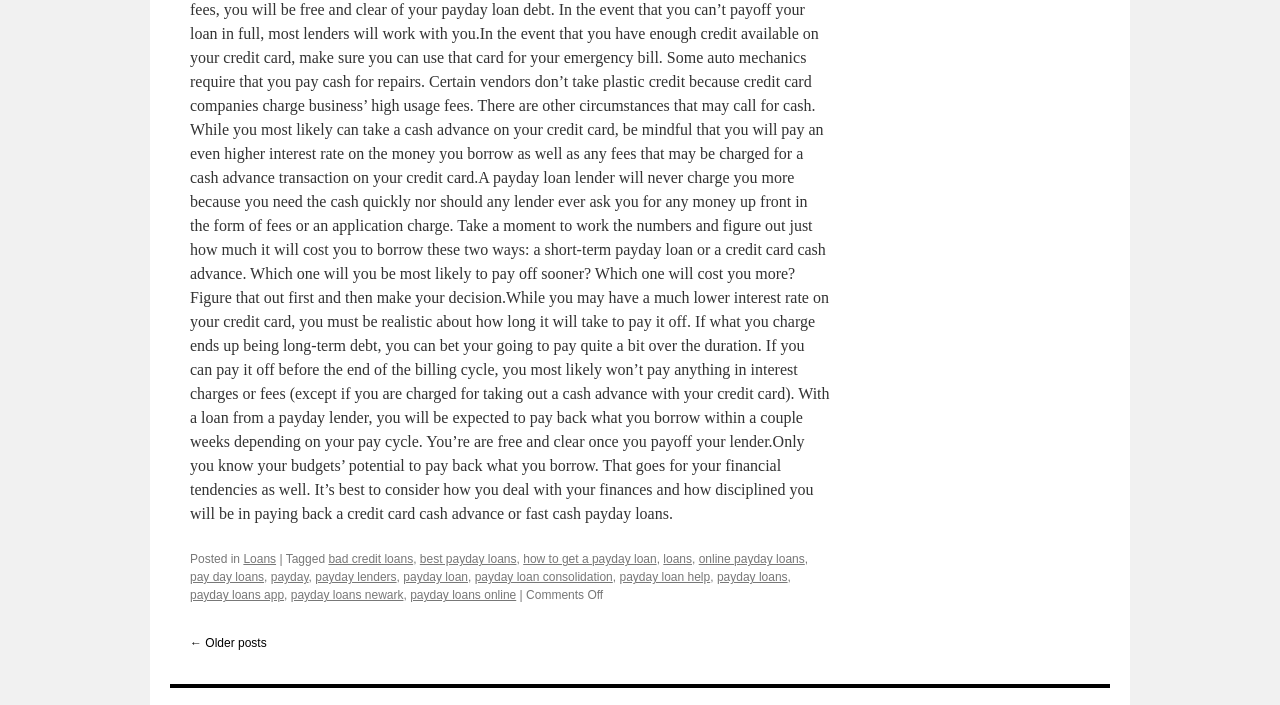Please identify the bounding box coordinates of the element's region that needs to be clicked to fulfill the following instruction: "Click on '← Older posts'". The bounding box coordinates should consist of four float numbers between 0 and 1, i.e., [left, top, right, bottom].

[0.148, 0.903, 0.208, 0.923]